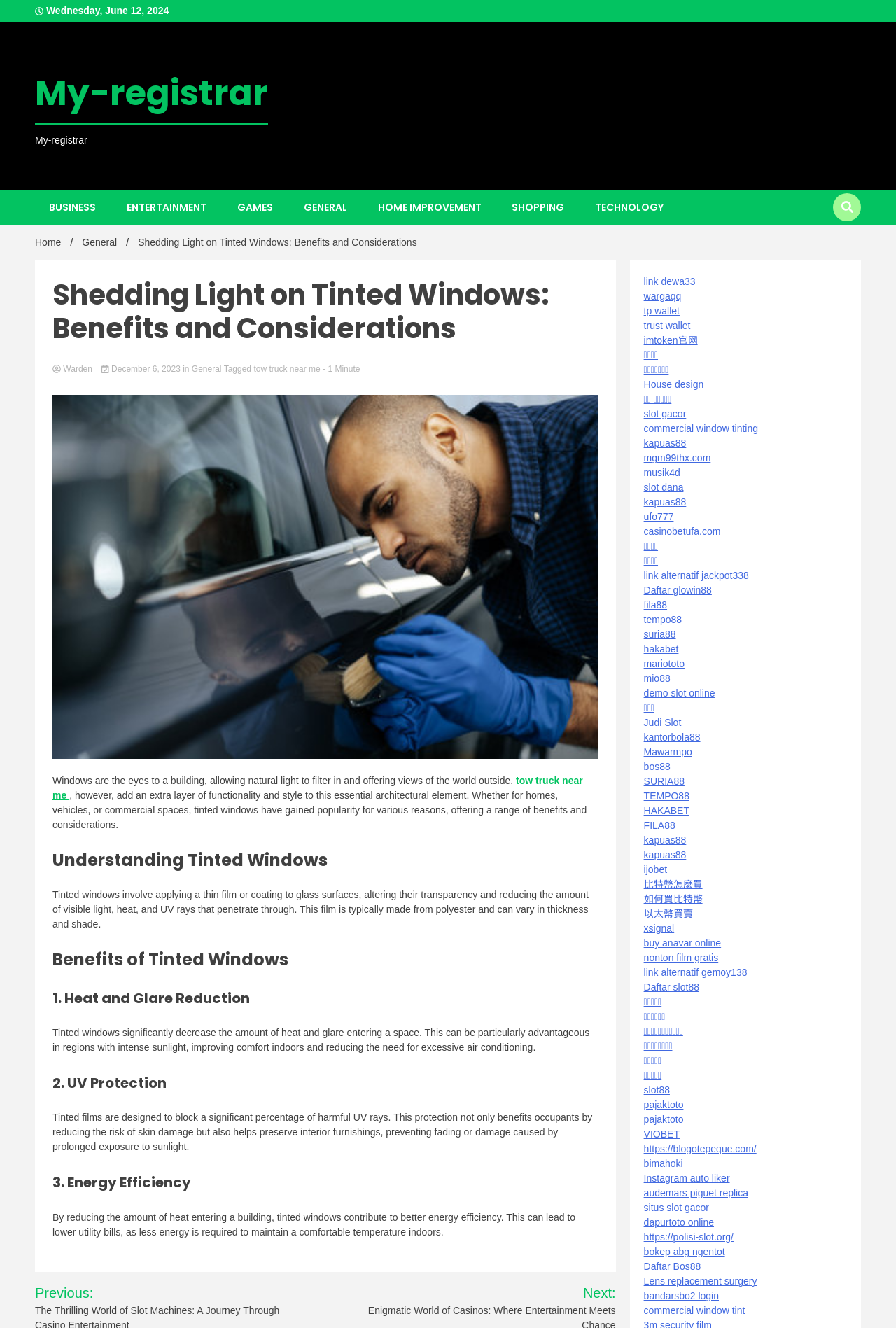Based on the provided description, "tow truck near me", find the bounding box of the corresponding UI element in the screenshot.

[0.283, 0.274, 0.358, 0.281]